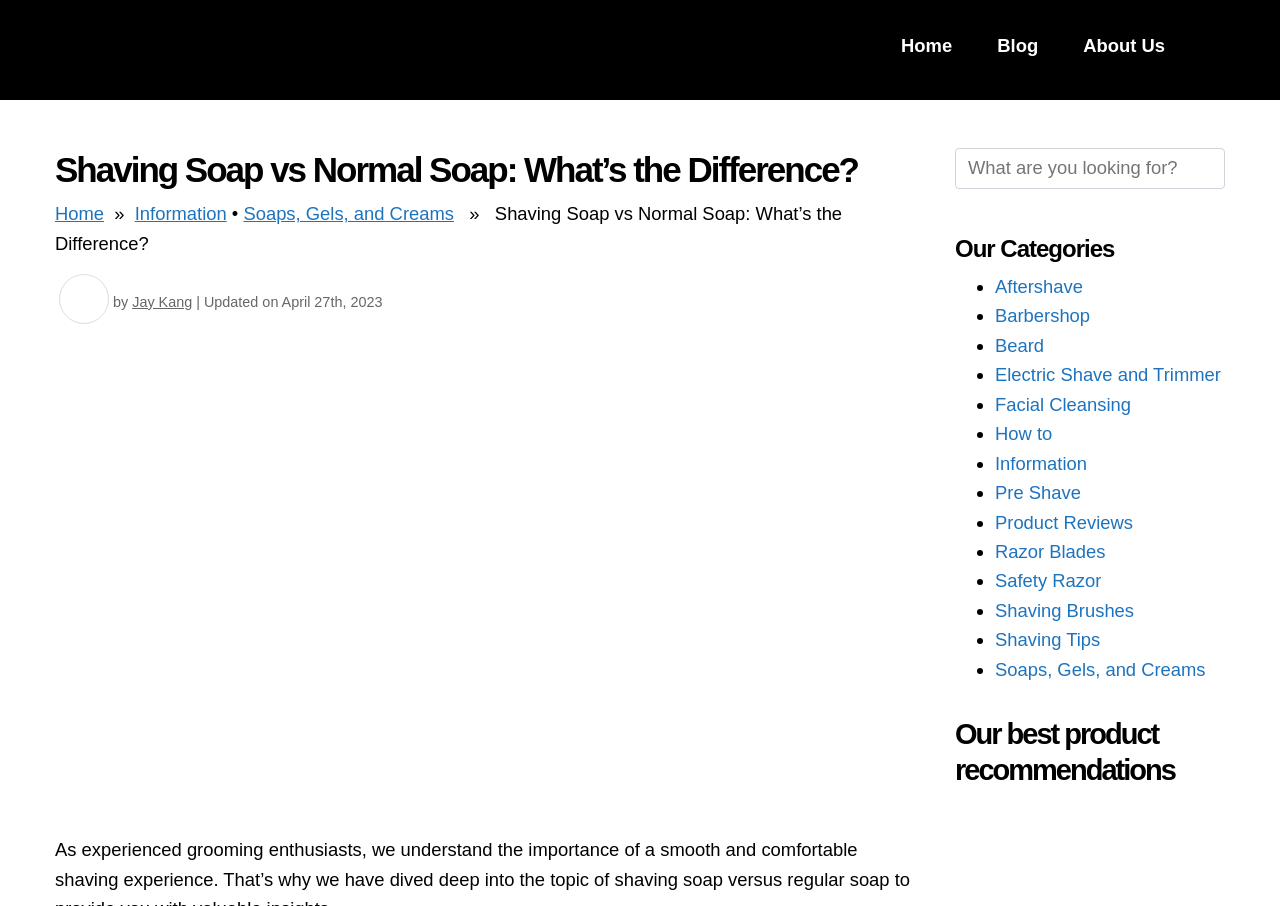What is the author of the article?
Could you answer the question with a detailed and thorough explanation?

The author of the article can be found by looking at the text next to the 'by' keyword, which is 'Jay Kang'.